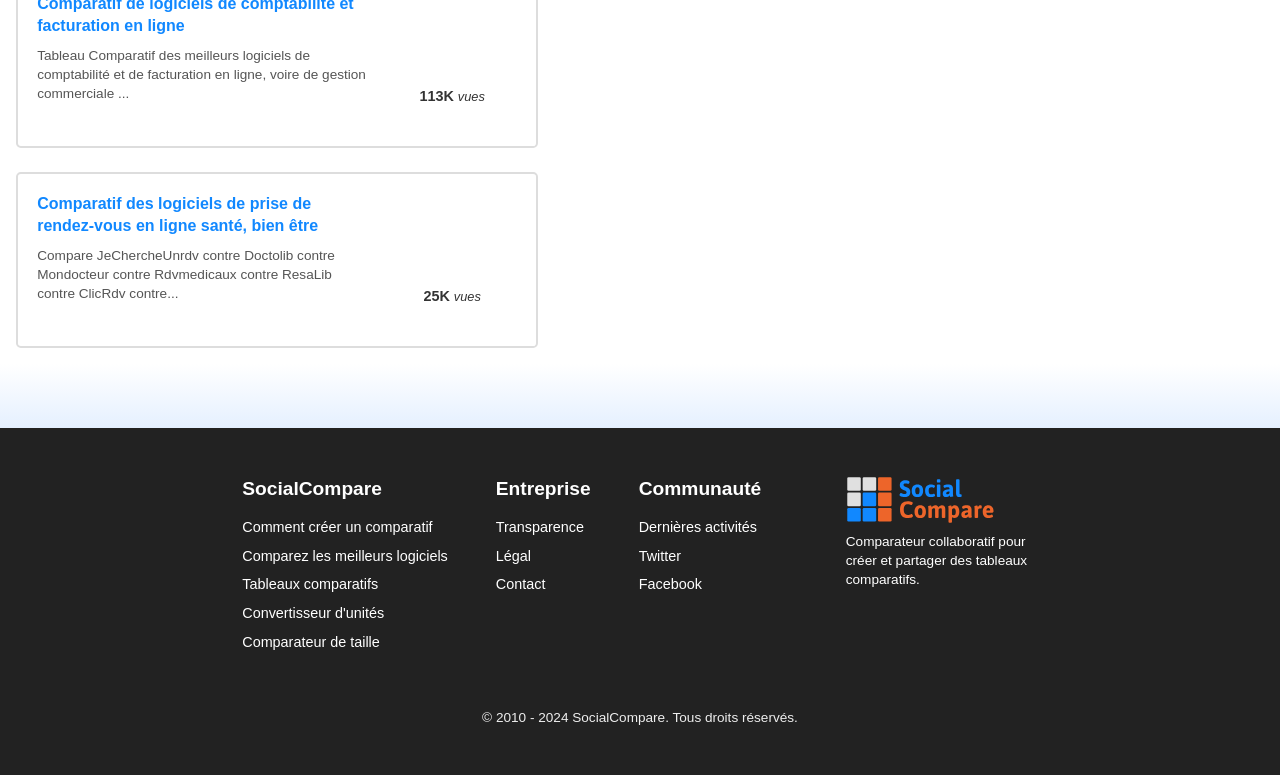Respond to the following question with a brief word or phrase:
How many views does the 'Comparatif des logiciels de prise de rendez-vous en ligne santé, bien être' page have?

25,713